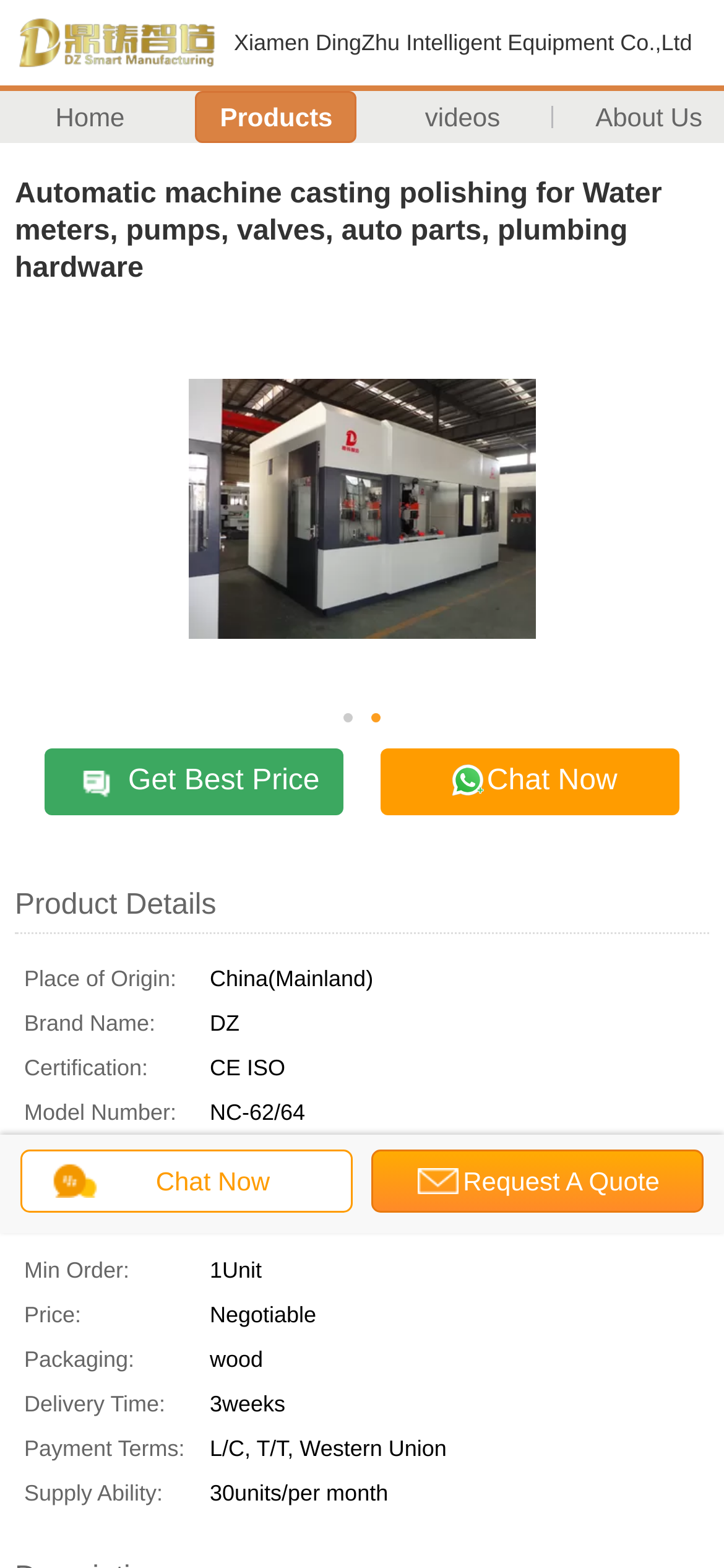What is the delivery time of the product?
Using the image as a reference, give an elaborate response to the question.

The delivery time of the product can be found in the payment and shipping terms table, where it is listed as '3weeks' under the 'Delivery Time:' row header.